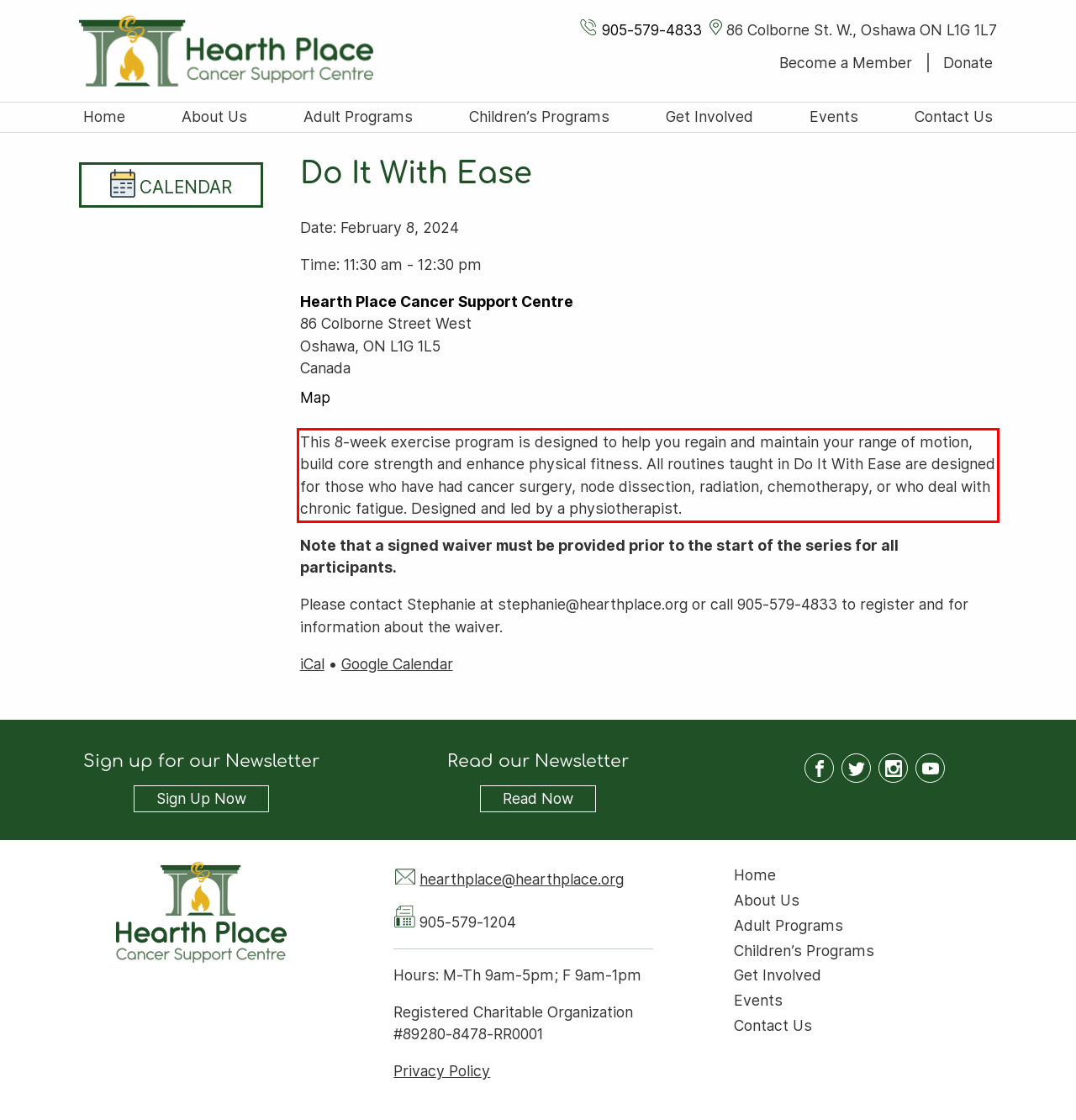Observe the screenshot of the webpage that includes a red rectangle bounding box. Conduct OCR on the content inside this red bounding box and generate the text.

This 8-week exercise program is designed to help you regain and maintain your range of motion, build core strength and enhance physical fitness. All routines taught in Do It With Ease are designed for those who have had cancer surgery, node dissection, radiation, chemotherapy, or who deal with chronic fatigue. Designed and led by a physiotherapist.